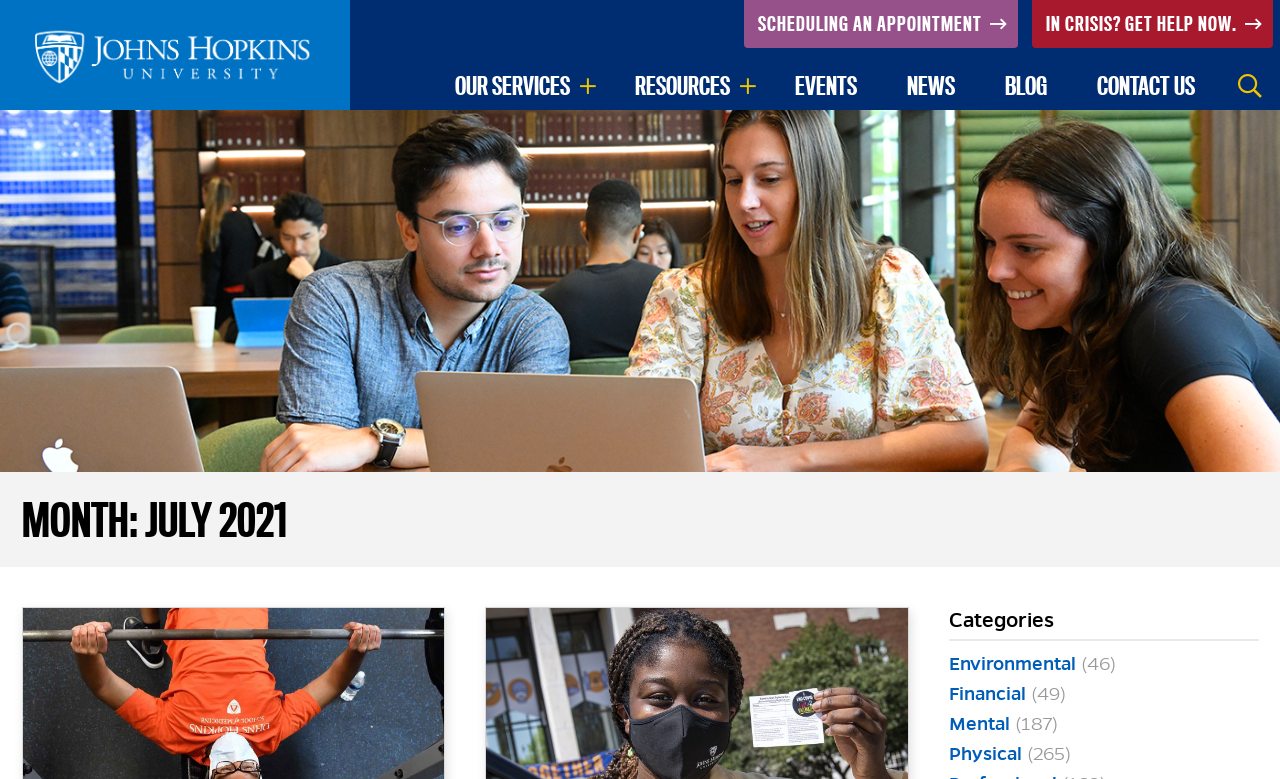Answer briefly with one word or phrase:
How many resources are listed under 'OUR SERVICES'?

Unknown